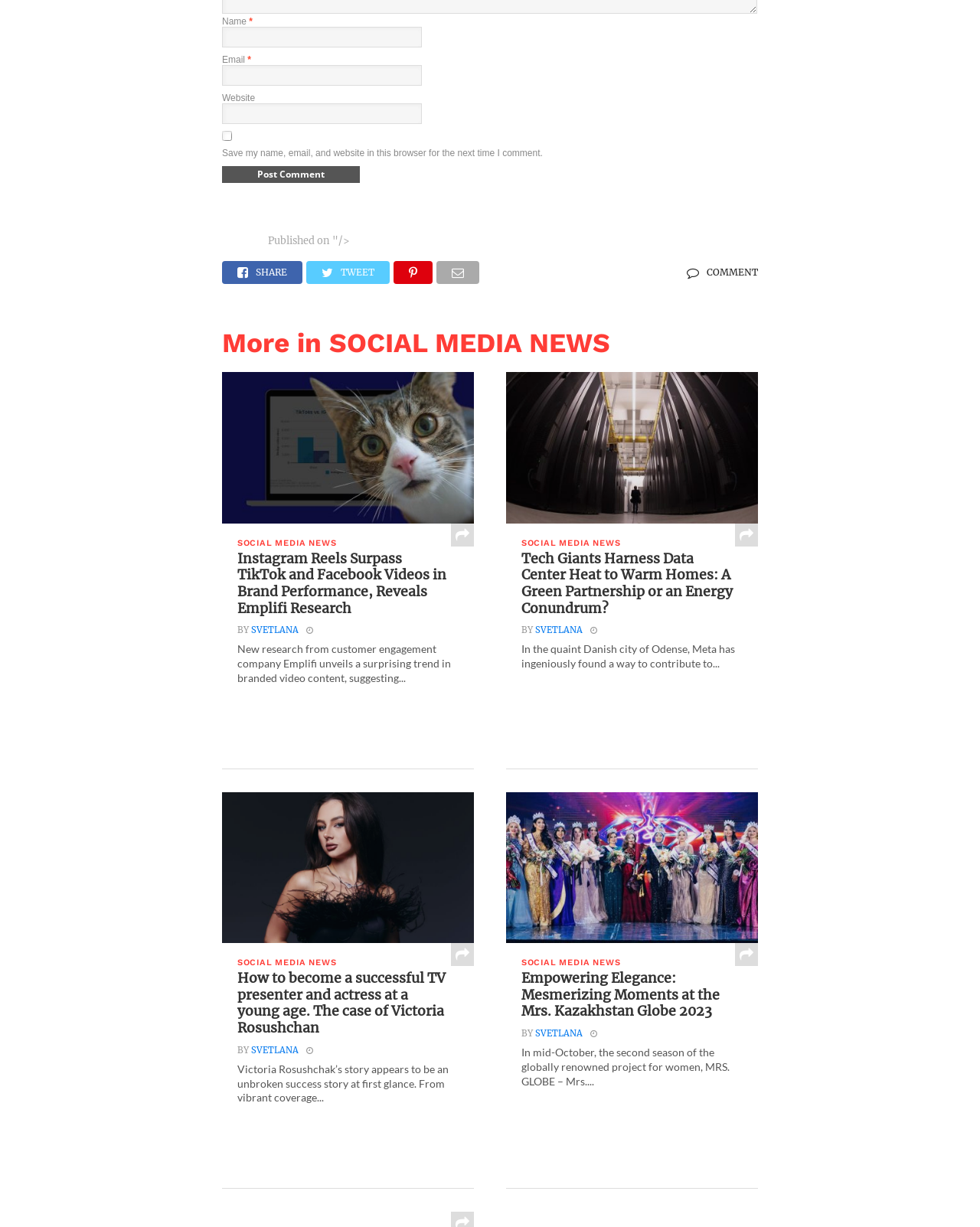Please respond in a single word or phrase: 
What is the purpose of the checkbox?

Save comment info